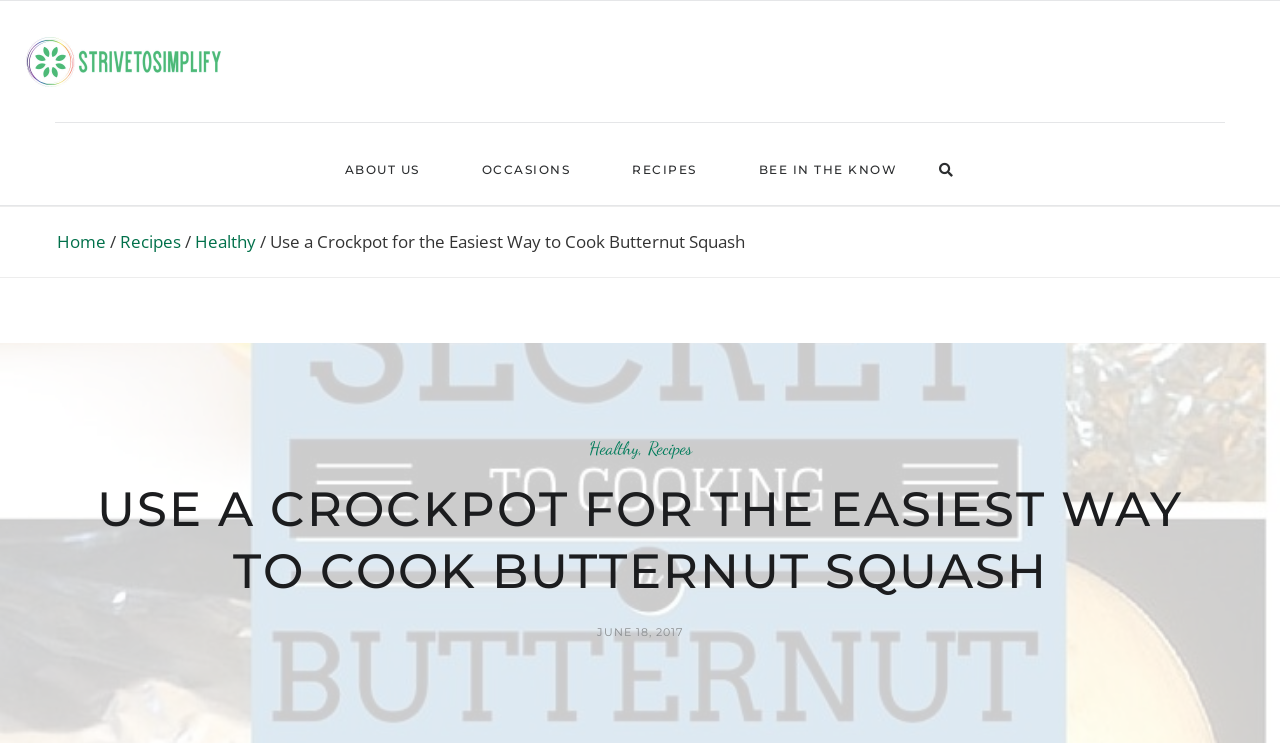Please locate the bounding box coordinates for the element that should be clicked to achieve the following instruction: "go to about us page". Ensure the coordinates are given as four float numbers between 0 and 1, i.e., [left, top, right, bottom].

[0.246, 0.18, 0.353, 0.273]